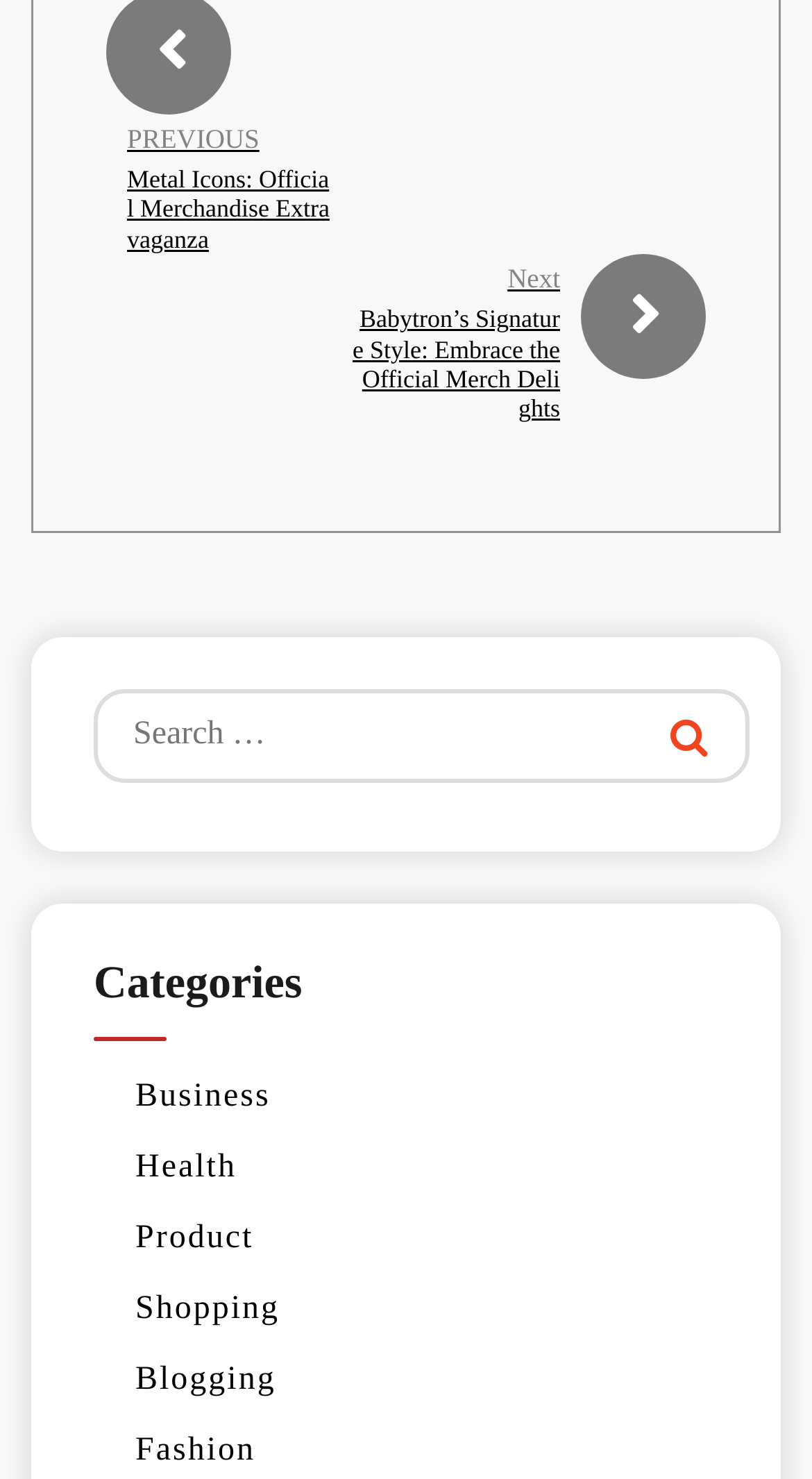Please specify the bounding box coordinates of the clickable region necessary for completing the following instruction: "Click on the 'Next' link". The coordinates must consist of four float numbers between 0 and 1, i.e., [left, top, right, bottom].

[0.625, 0.176, 0.69, 0.2]